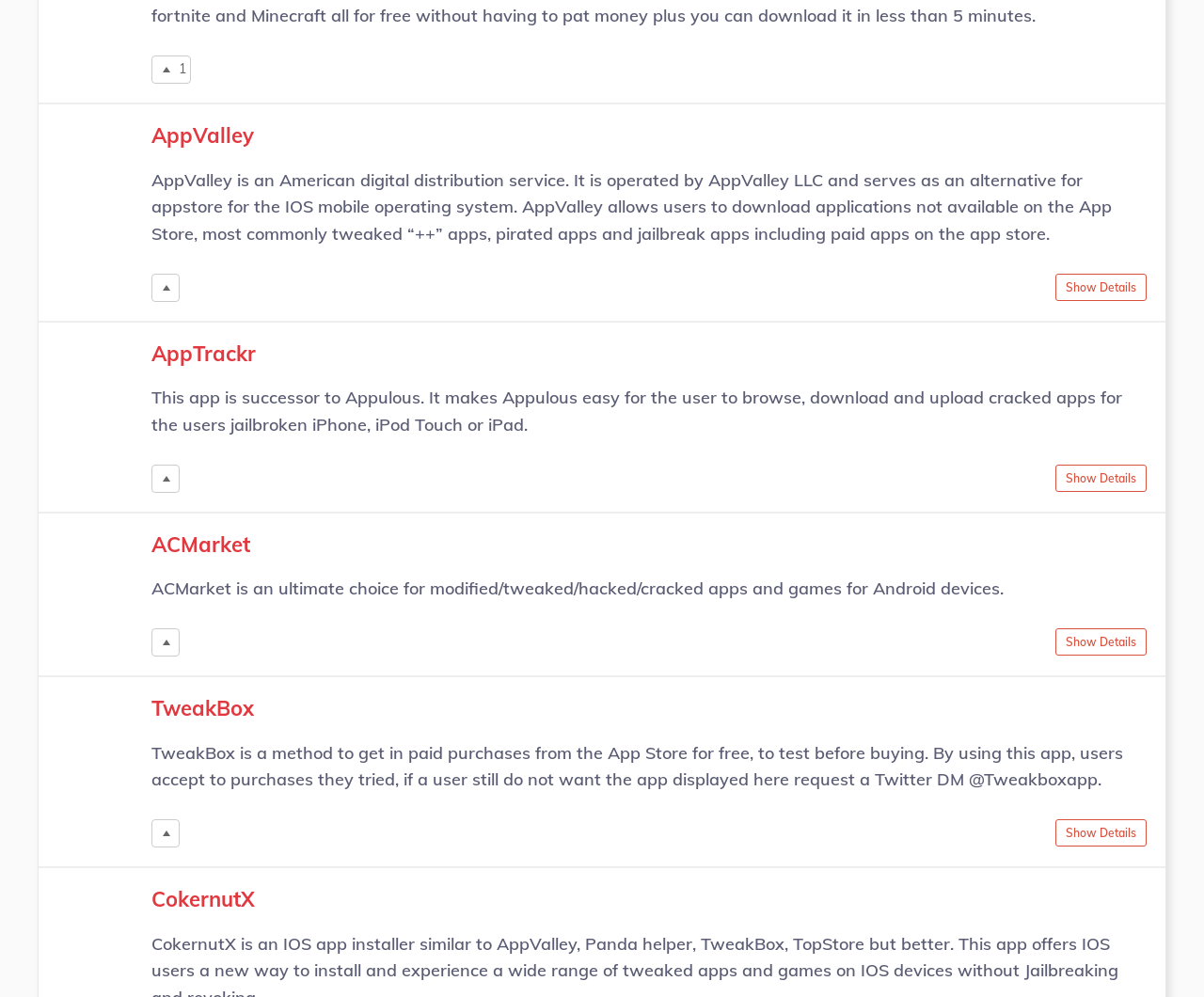Answer the question below with a single word or a brief phrase: 
What is ACMarket used for?

Modified apps and games for Android